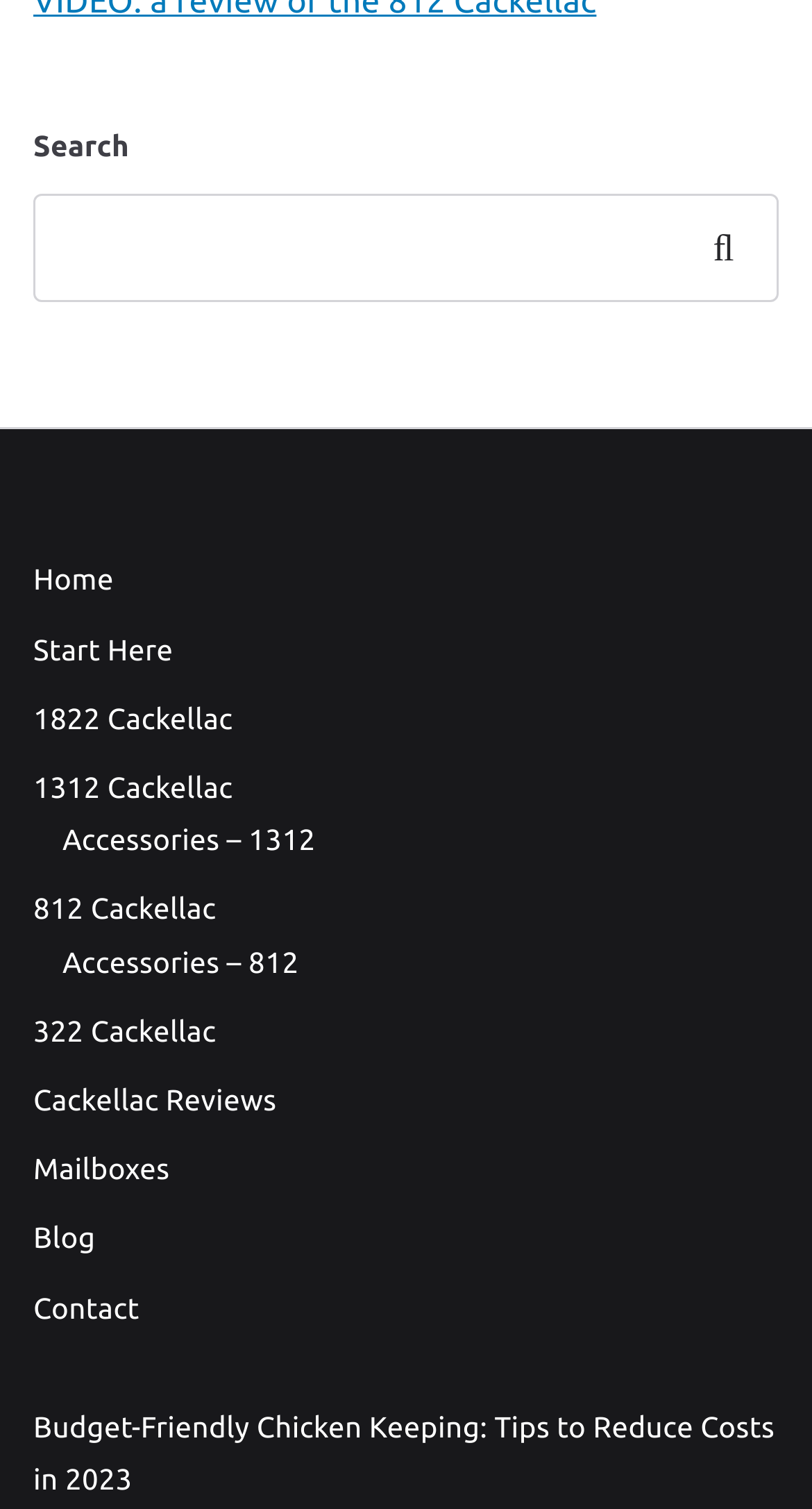Respond to the question below with a single word or phrase:
What is the last link on the webpage?

Budget-Friendly Chicken Keeping: Tips to Reduce Costs in 2023